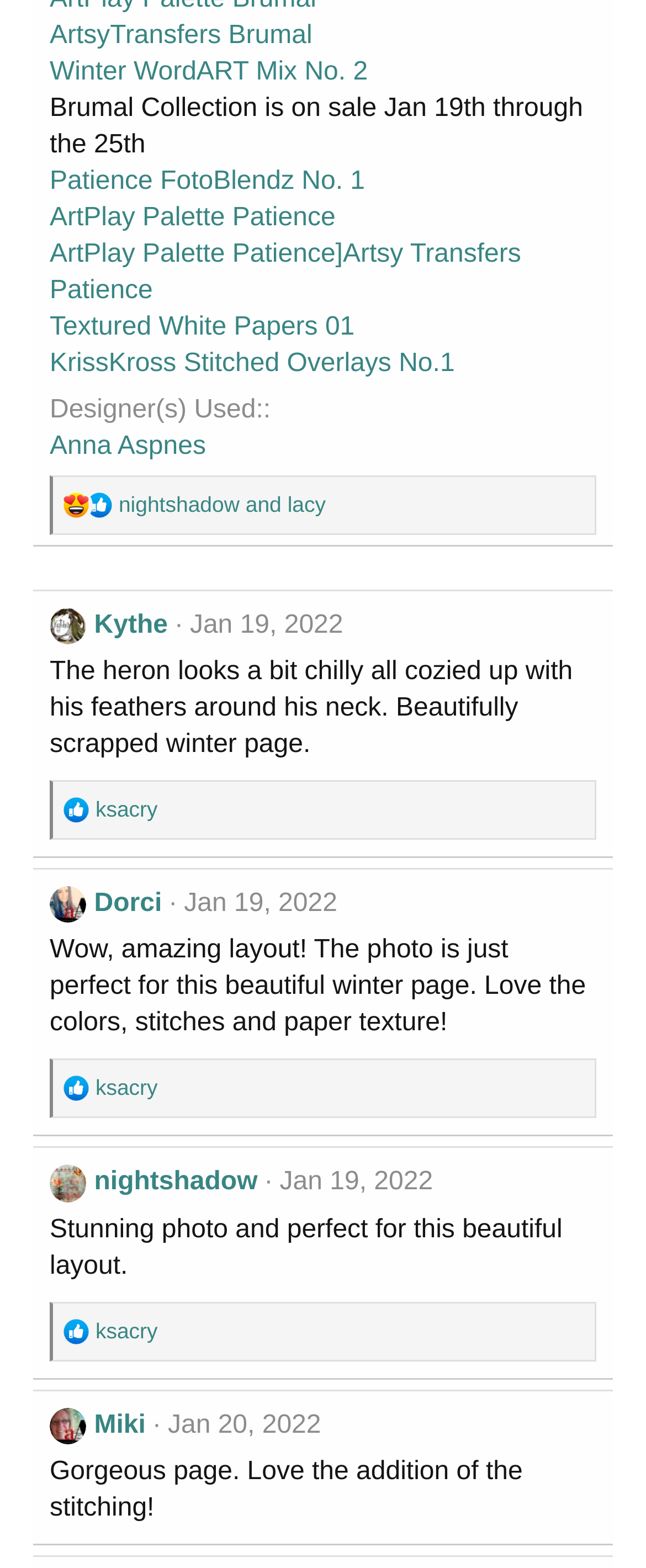Locate the UI element described as follows: "parent_node: Dorci". Return the bounding box coordinates as four float numbers between 0 and 1 in the order [left, top, right, bottom].

[0.077, 0.565, 0.134, 0.589]